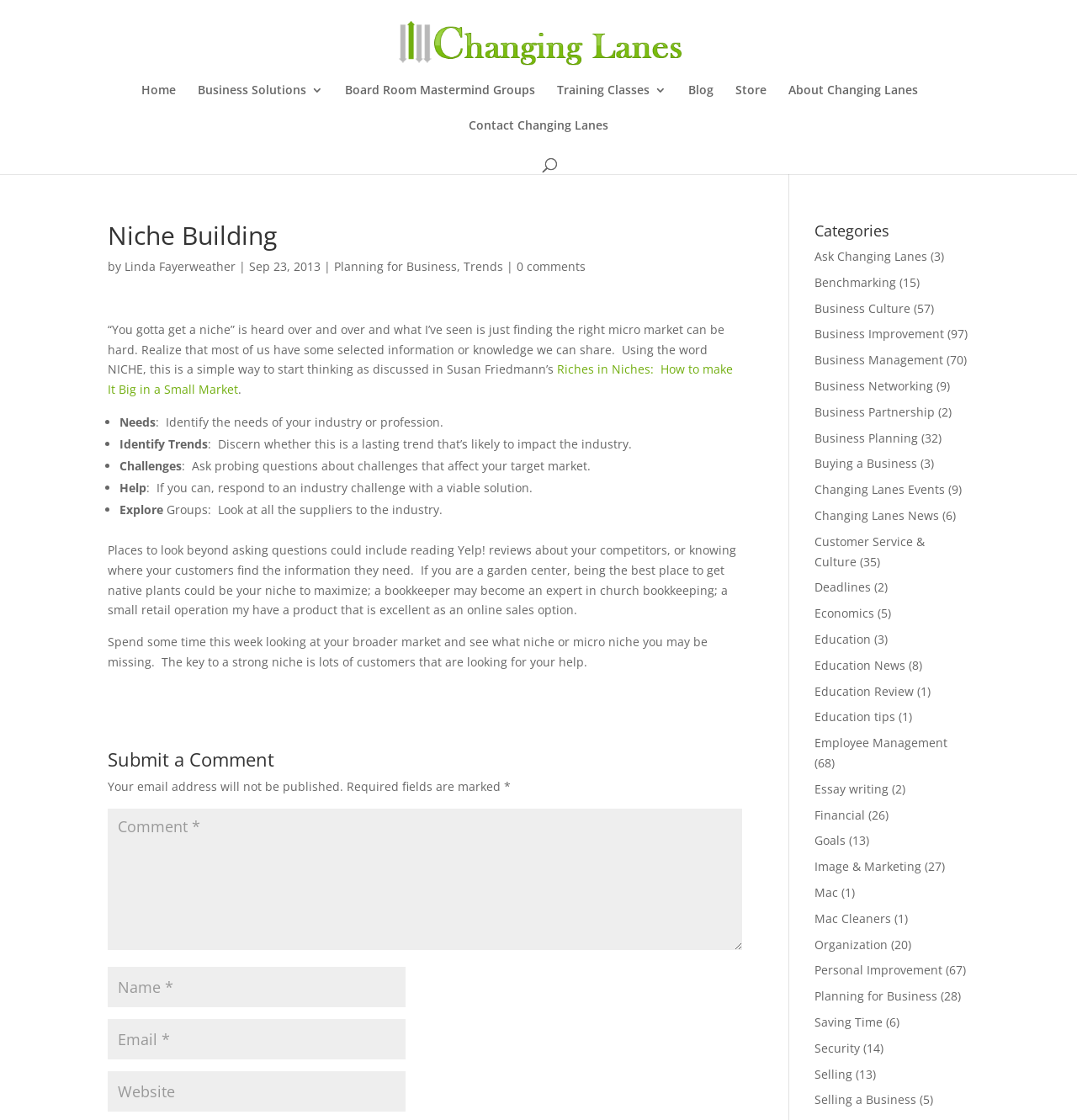Please find the bounding box for the UI element described by: "input value="Website" name="url"".

[0.1, 0.957, 0.377, 0.993]